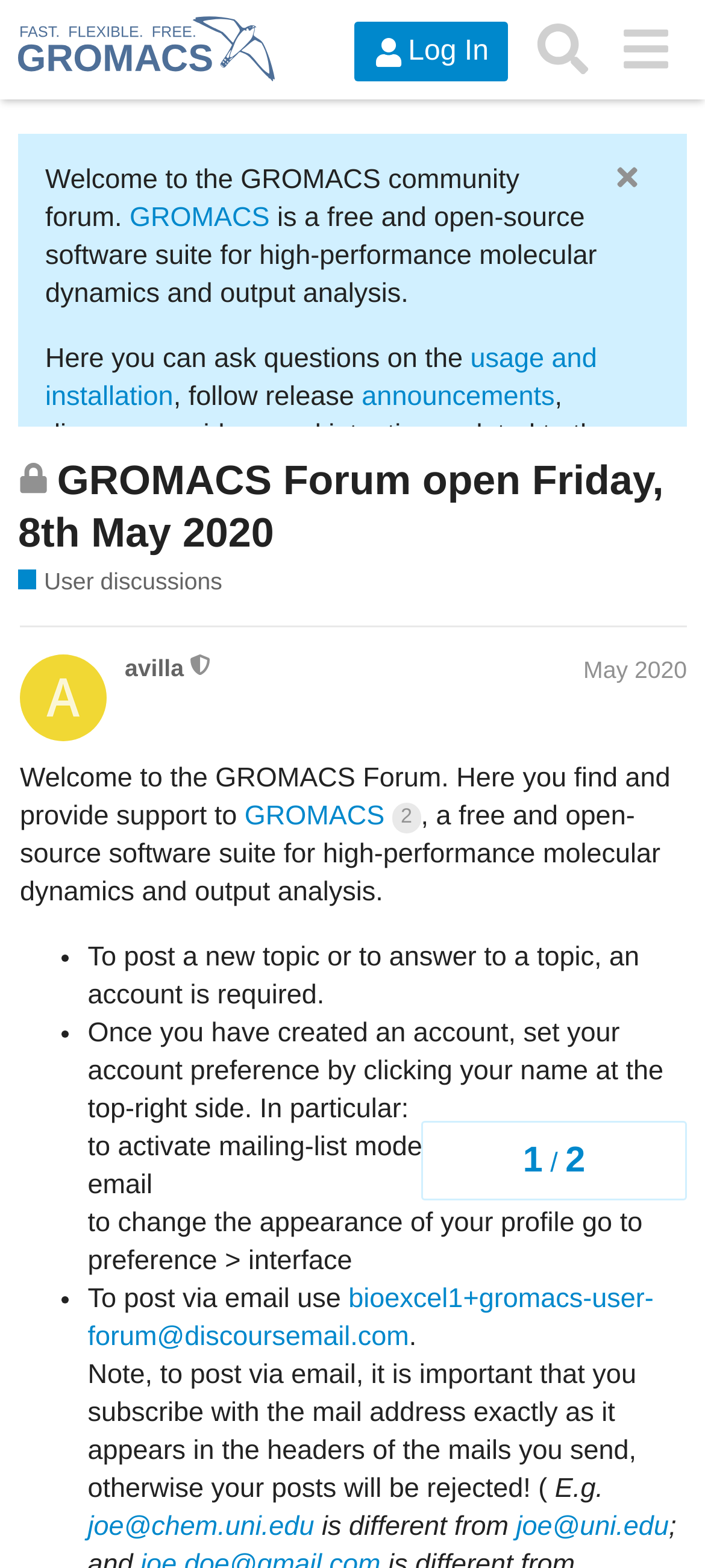Provide the bounding box coordinates for the UI element described in this sentence: "third party tools and files". The coordinates should be four float values between 0 and 1, i.e., [left, top, right, bottom].

[0.064, 0.291, 0.896, 0.335]